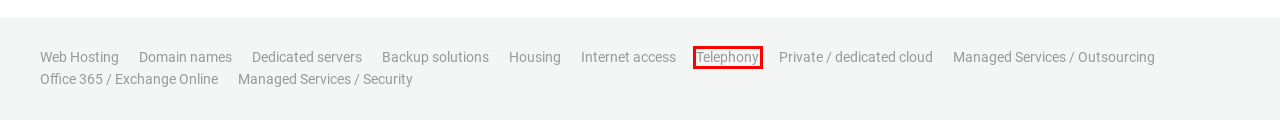Provided is a screenshot of a webpage with a red bounding box around an element. Select the most accurate webpage description for the page that appears after clicking the highlighted element. Here are the candidates:
A. Cloud Privé Vmware : Votre Datacenter Virtuel Dédié
B. Infogérance Informatique & Cloud : Service d'Externalisation Parc IT
C. Connexion Internet Haut Débit | Accès Internet Professionnel
D. Location Baie Datacenter : Hébergement Haute Disponibilité
E. Revendeur Microsoft Office 365 : Outil de Travail Collaboratif
F. Nom de domaine disponible : Enregistrez au meilleur prix !
G. Sauvegarde Acronis : Solution Cloud CyberProtect - Magic Online
H. Téléphonie VOIP : une offre télécom à la hauteur de vos exigences

H